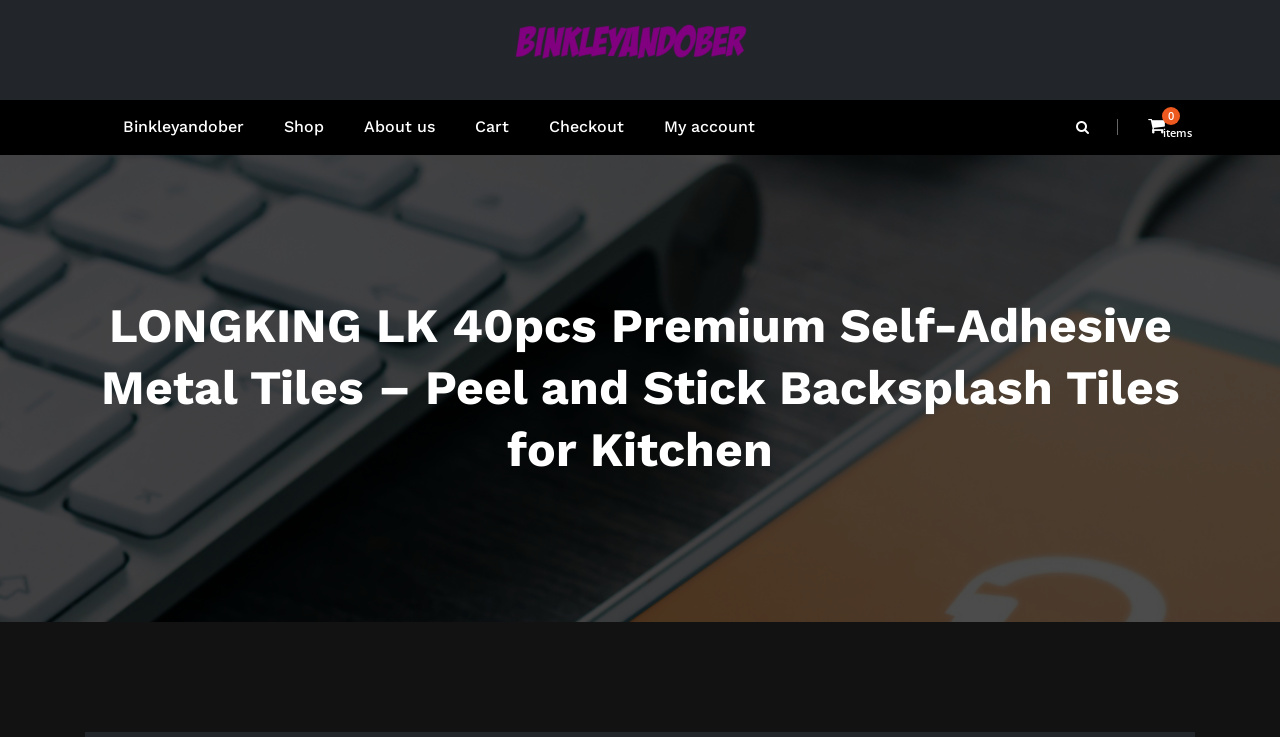Please indicate the bounding box coordinates for the clickable area to complete the following task: "click My account". The coordinates should be specified as four float numbers between 0 and 1, i.e., [left, top, right, bottom].

[0.503, 0.136, 0.605, 0.21]